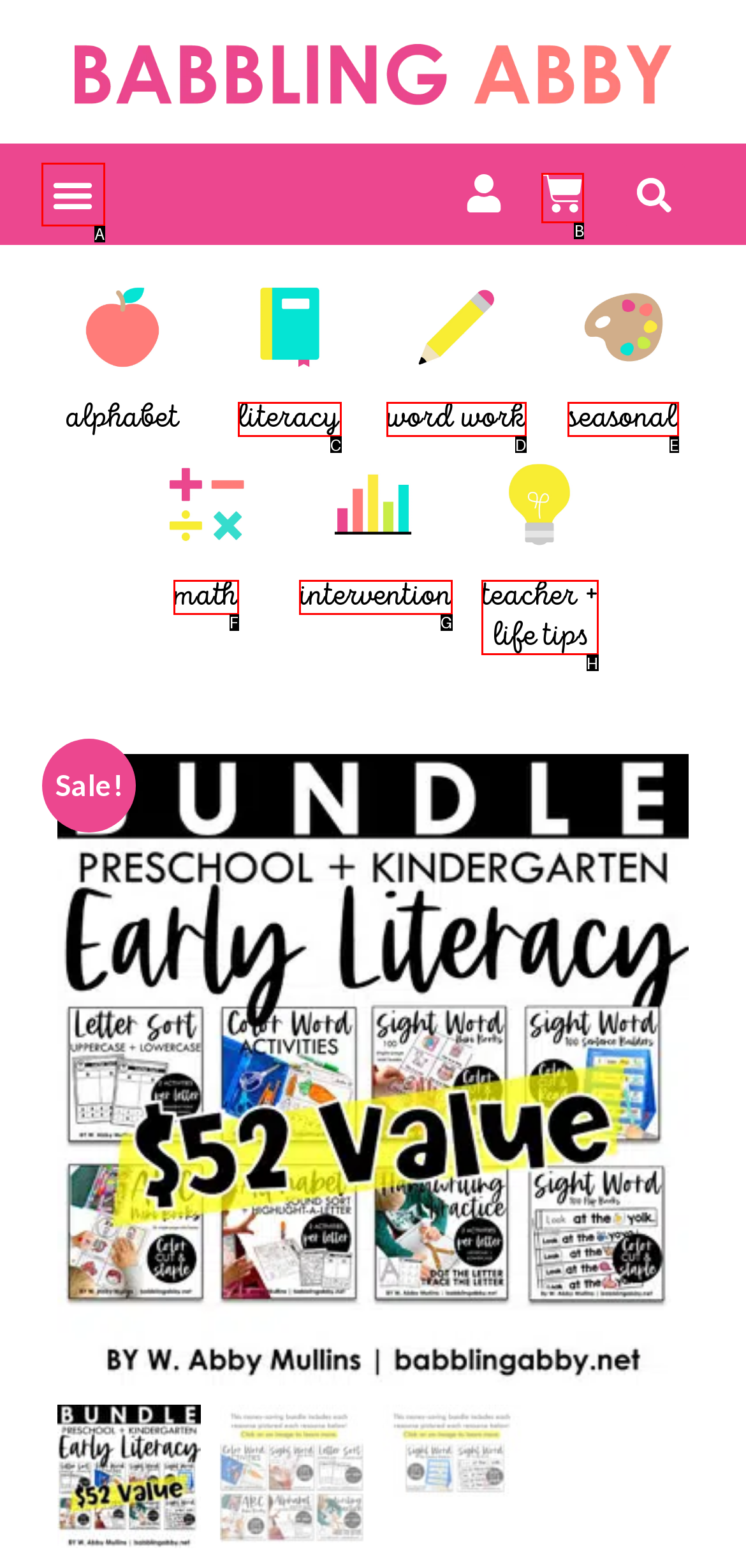Identify the option that corresponds to the description: word work 
Provide the letter of the matching option from the available choices directly.

D